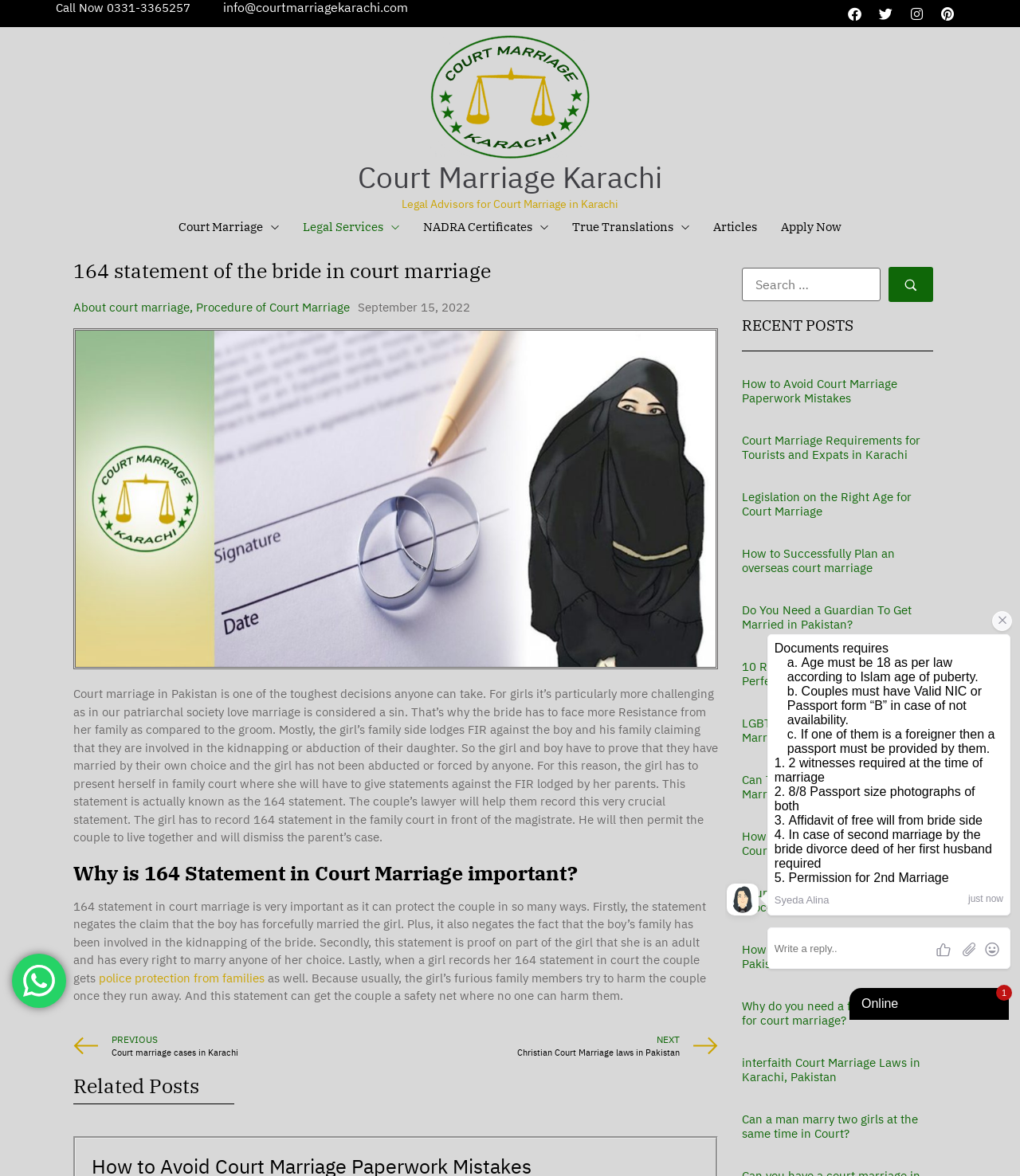Respond to the question with just a single word or phrase: 
What is the significance of the girl's family lodging an FIR against the boy?

To claim kidnapping